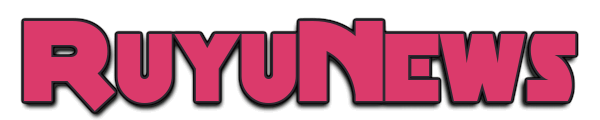Describe all the elements and aspects of the image comprehensively.

The image features the logo of "Ruyunews," designed in a bold and vibrant pink color. The logo emphasizes a modern and engaging aesthetic, capturing the essence of a contemporary news platform. This emblematic representation reflects the site's focus on delivering timely and dynamic headlines, especially in the realm of sports news like Australian Rules Football (AFL), as indicated by the surrounding content discussing AFL events and personalities. The logo, with its striking typography, serves as a recognizable symbol for readers interested in the latest updates and reports from Ruyunews.